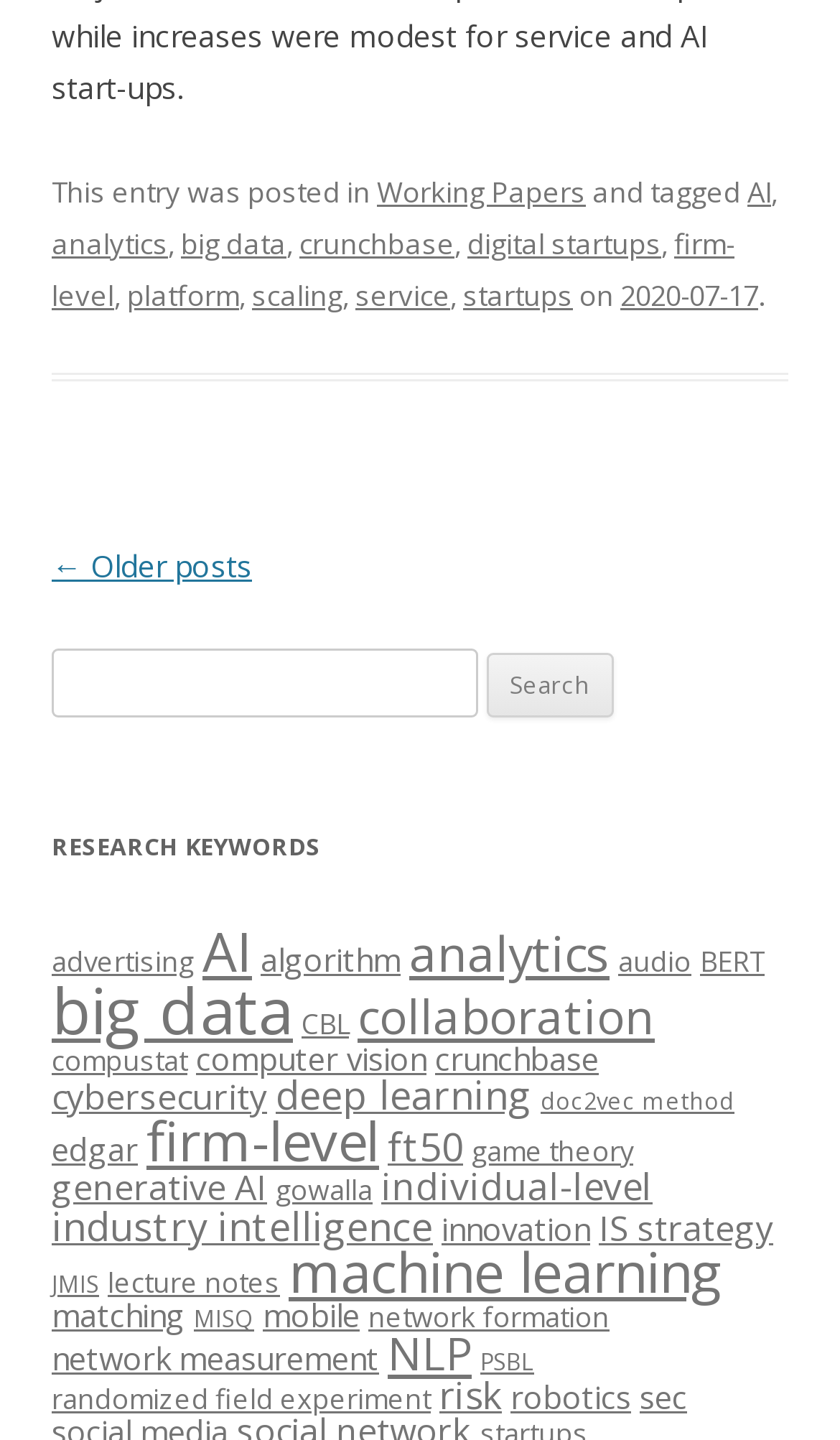Please identify the bounding box coordinates for the region that you need to click to follow this instruction: "Click on 'Working Papers'".

[0.449, 0.12, 0.697, 0.147]